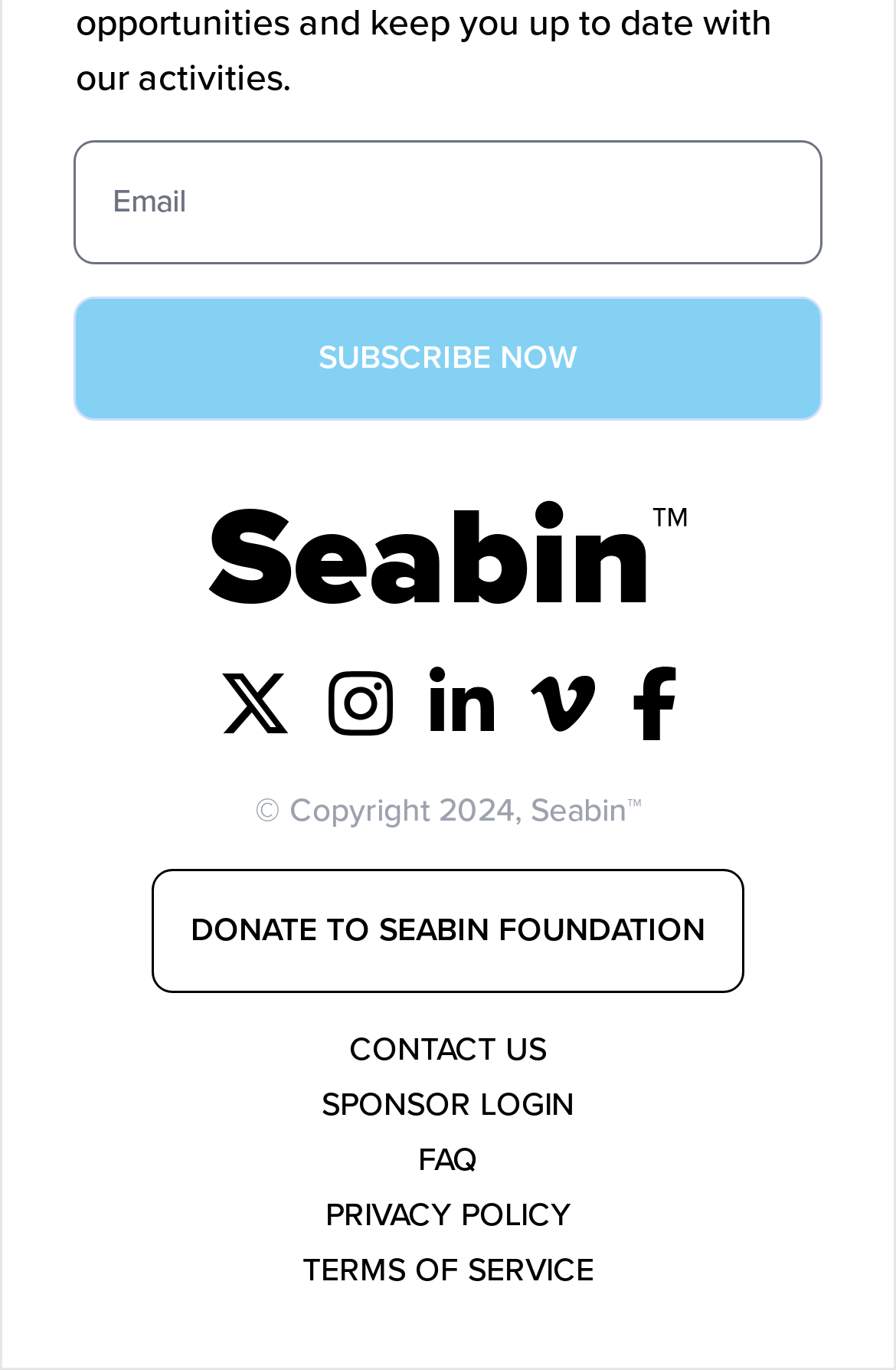Determine the coordinates of the bounding box that should be clicked to complete the instruction: "Contact us". The coordinates should be represented by four float numbers between 0 and 1: [left, top, right, bottom].

[0.39, 0.751, 0.61, 0.78]